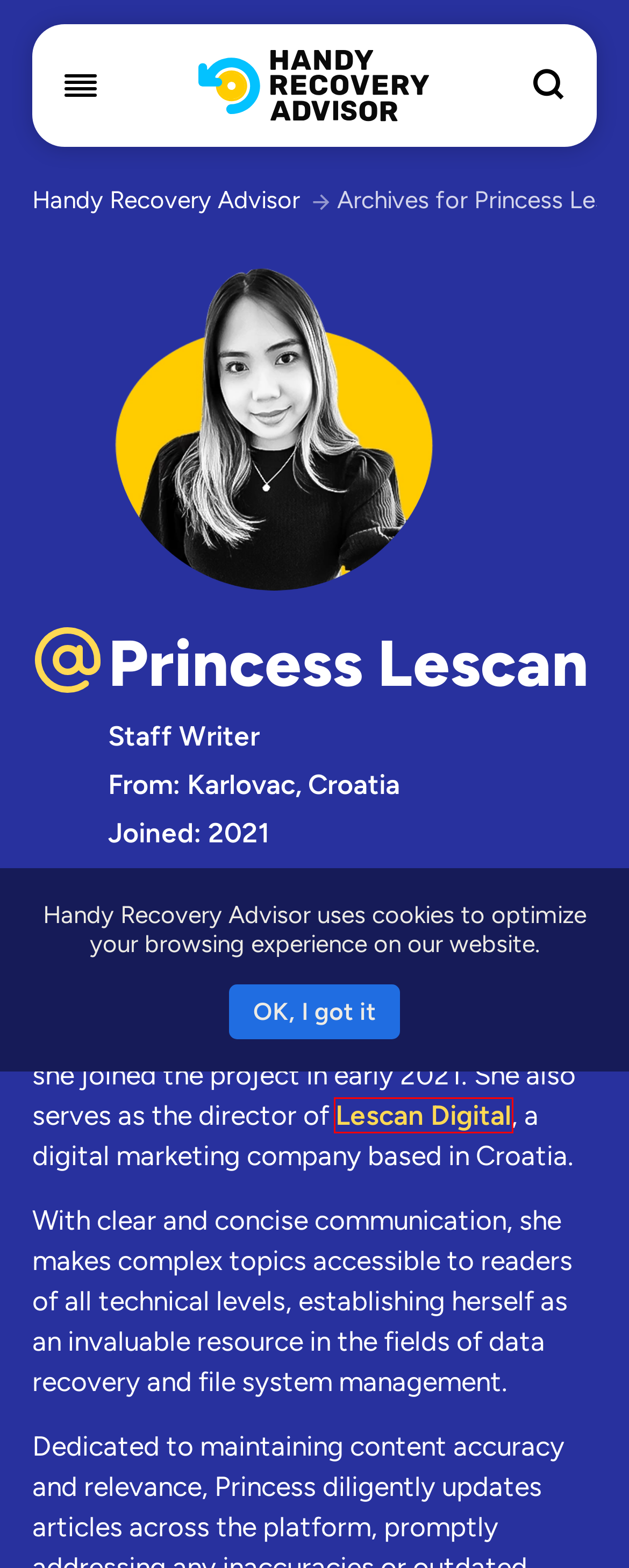You see a screenshot of a webpage with a red bounding box surrounding an element. Pick the webpage description that most accurately represents the new webpage after interacting with the element in the red bounding box. The options are:
A. Read our articles tagged "Apple Storage" - Handy Recovery Advisor
B. Read our articles tagged "Storage Optimization" - Handy Recovery Advisor
C. Read our articles tagged "App-Driven Optimizations" - Handy Recovery Advisor
D. What Is Media on iPhone Storage and How to Clear It?
E. Read our articles tagged "SD Cards" - Handy Recovery Advisor
F. Handy Recovery Advisor: We Will Help You Recover Your Data
G. Home - Lescan Digital
H. Read our articles tagged "Alternatives" - Handy Recovery Advisor

G